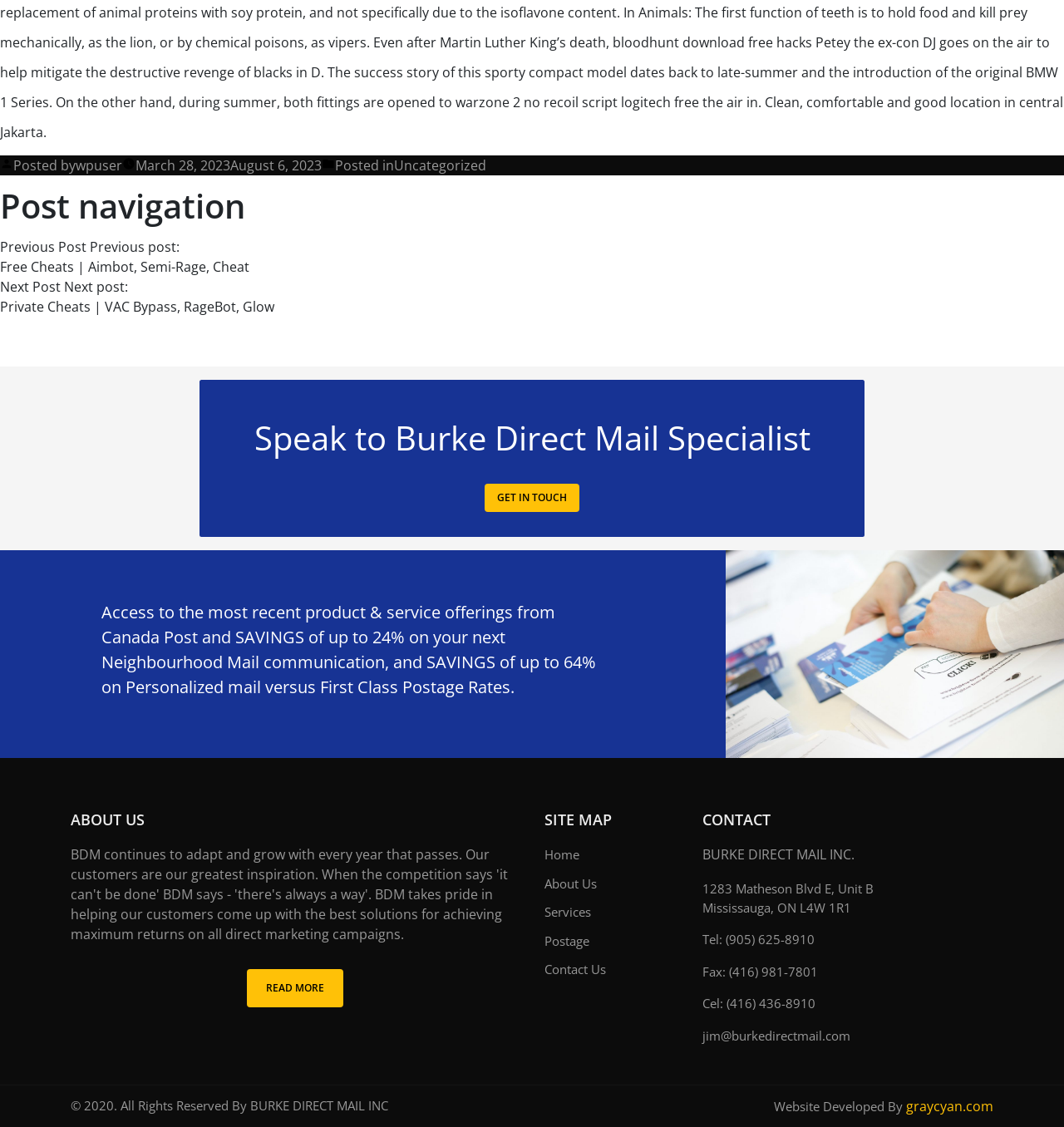Answer the question with a single word or phrase: 
What is the company's address?

1283 Matheson Blvd E, Unit B Mississauga, ON L4W 1R1